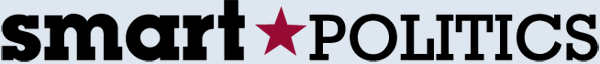What is the case of the word 'smart' in the logo?
Look at the image and answer the question with a single word or phrase.

lowercase